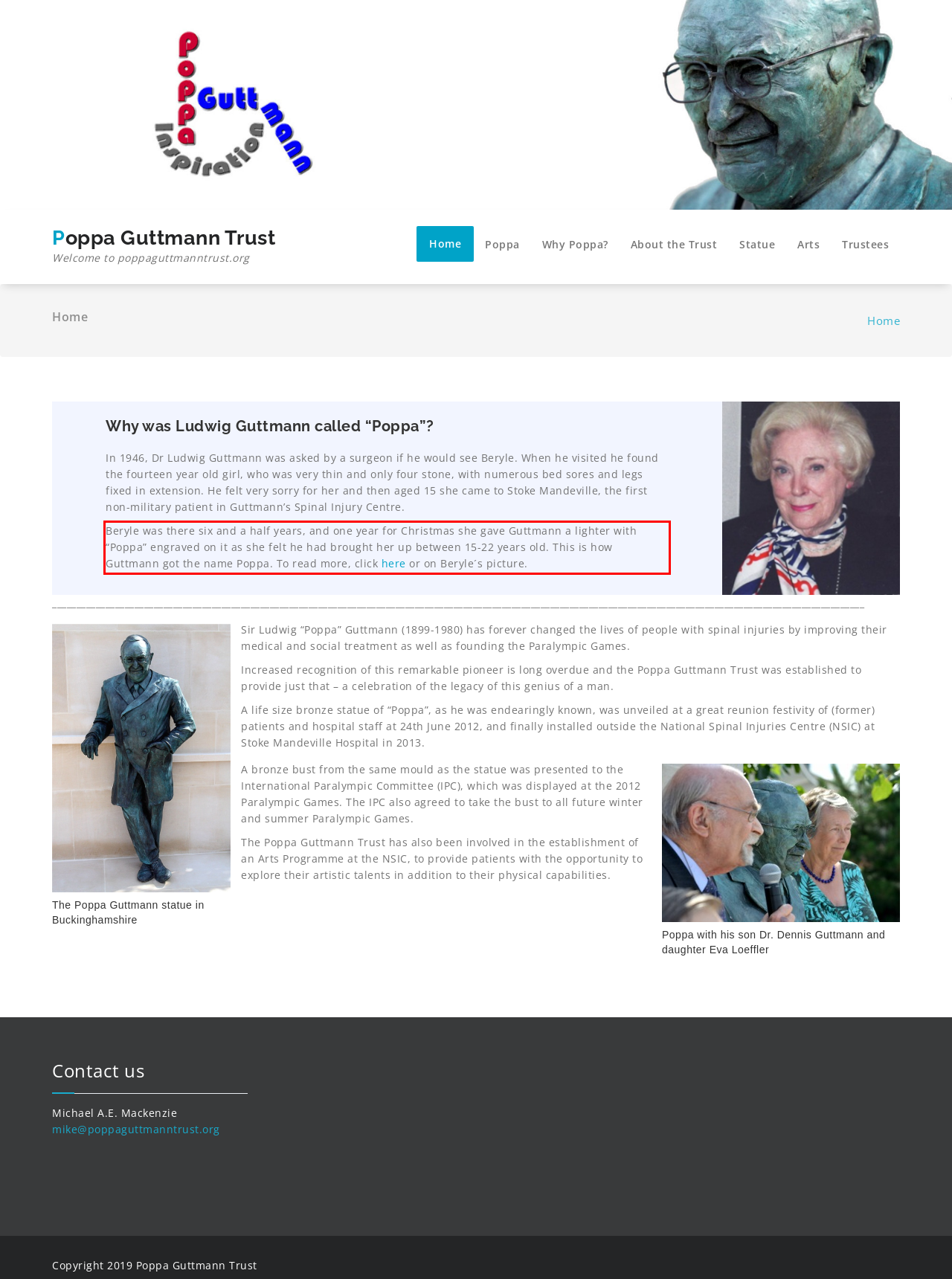Please perform OCR on the UI element surrounded by the red bounding box in the given webpage screenshot and extract its text content.

Beryle was there six and a half years, and one year for Christmas she gave Guttmann a lighter with “Poppa” engraved on it as she felt he had brought her up between 15-22 years old. This is how Guttmann got the name Poppa. To read more, click here or on Beryle´s picture.